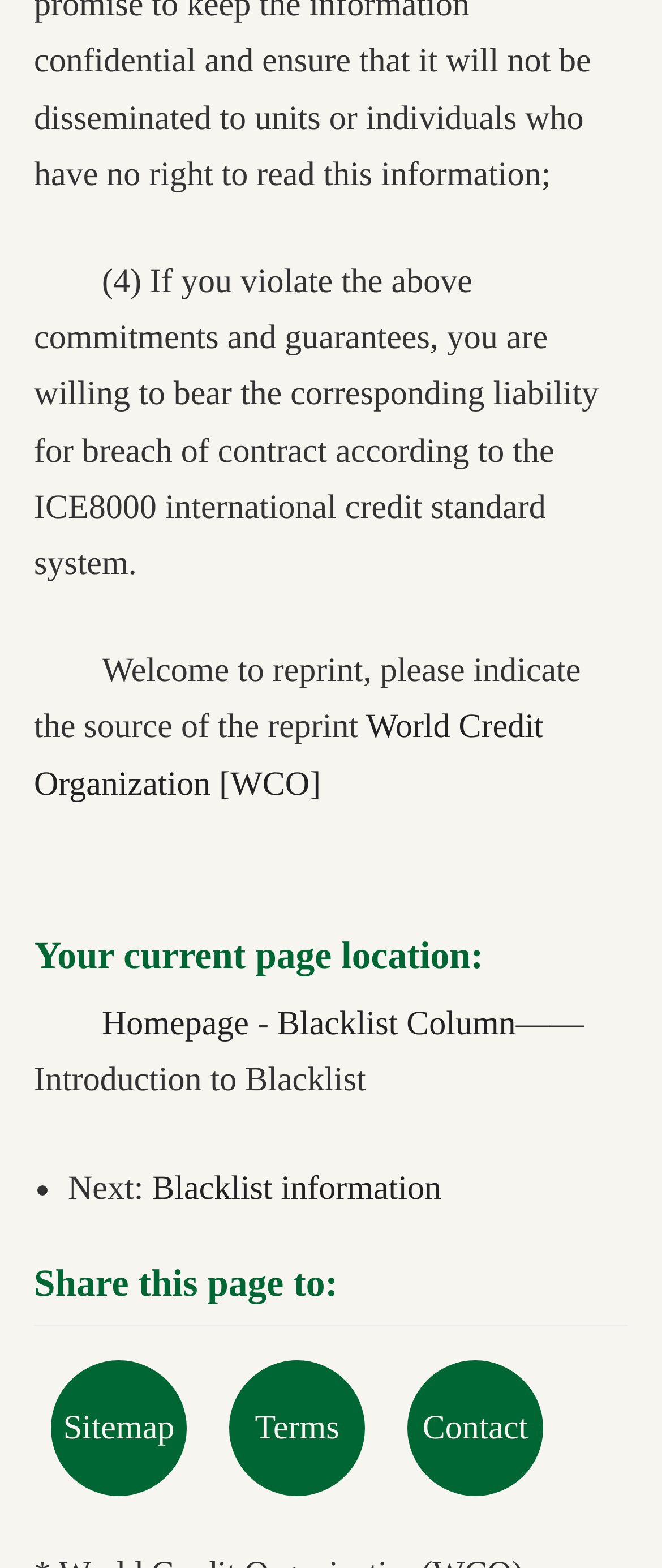Respond with a single word or phrase for the following question: 
What is the organization mentioned in the webpage?

World Credit Organization